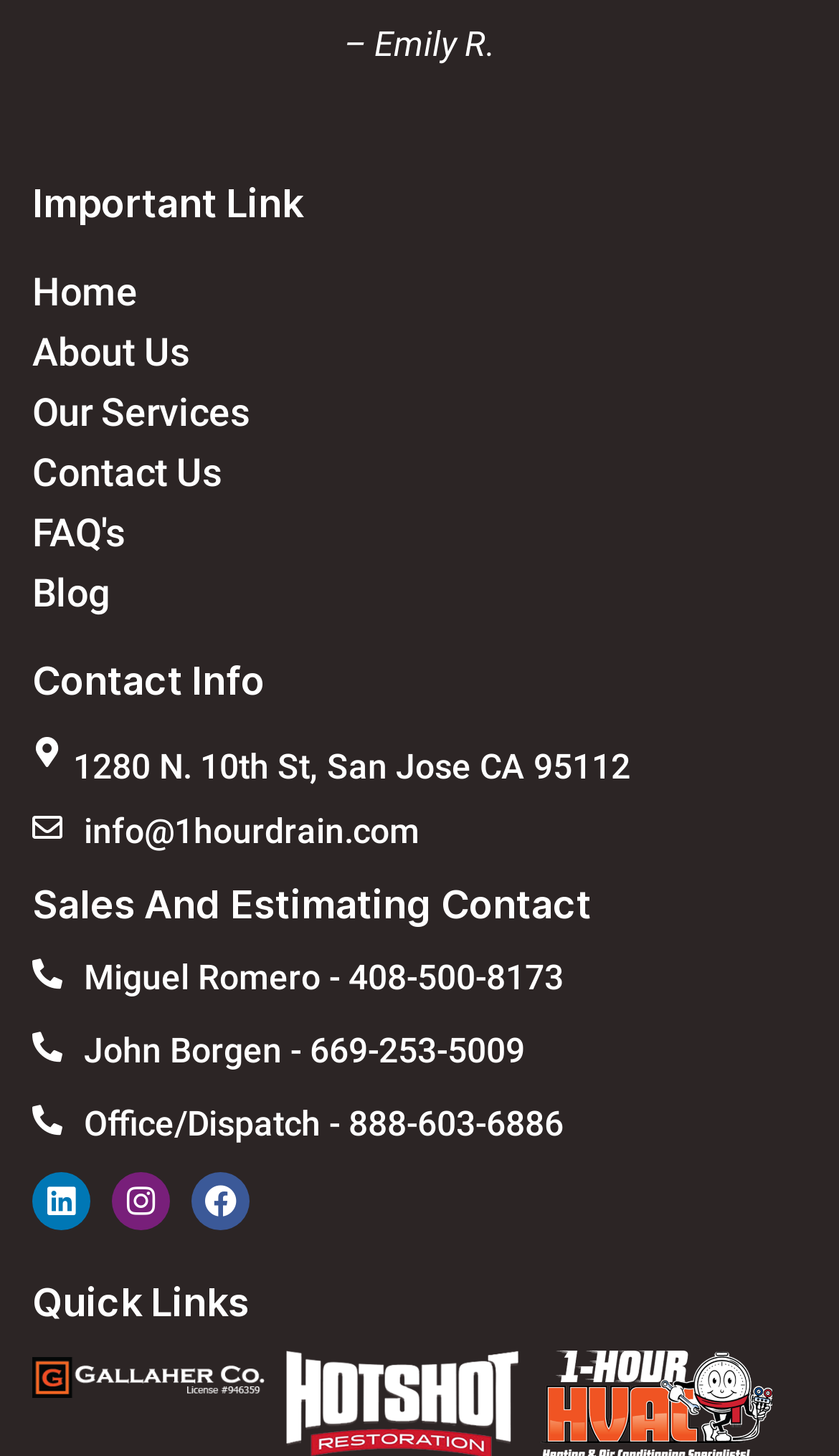Using the element description: "FAQ's", determine the bounding box coordinates for the specified UI element. The coordinates should be four float numbers between 0 and 1, [left, top, right, bottom].

[0.038, 0.35, 0.149, 0.381]